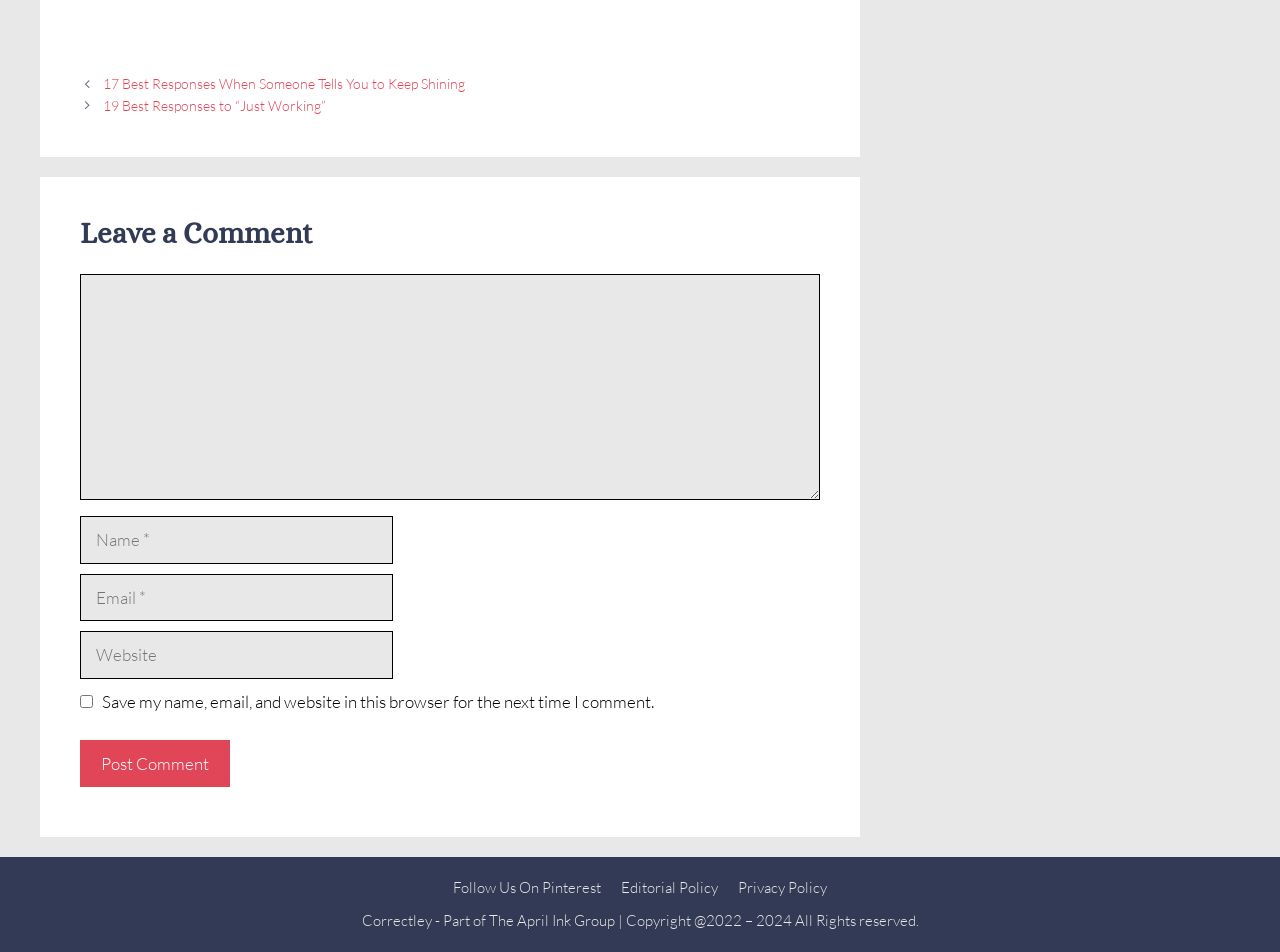Answer the question below using just one word or a short phrase: 
What is the copyright year range?

2022-2024